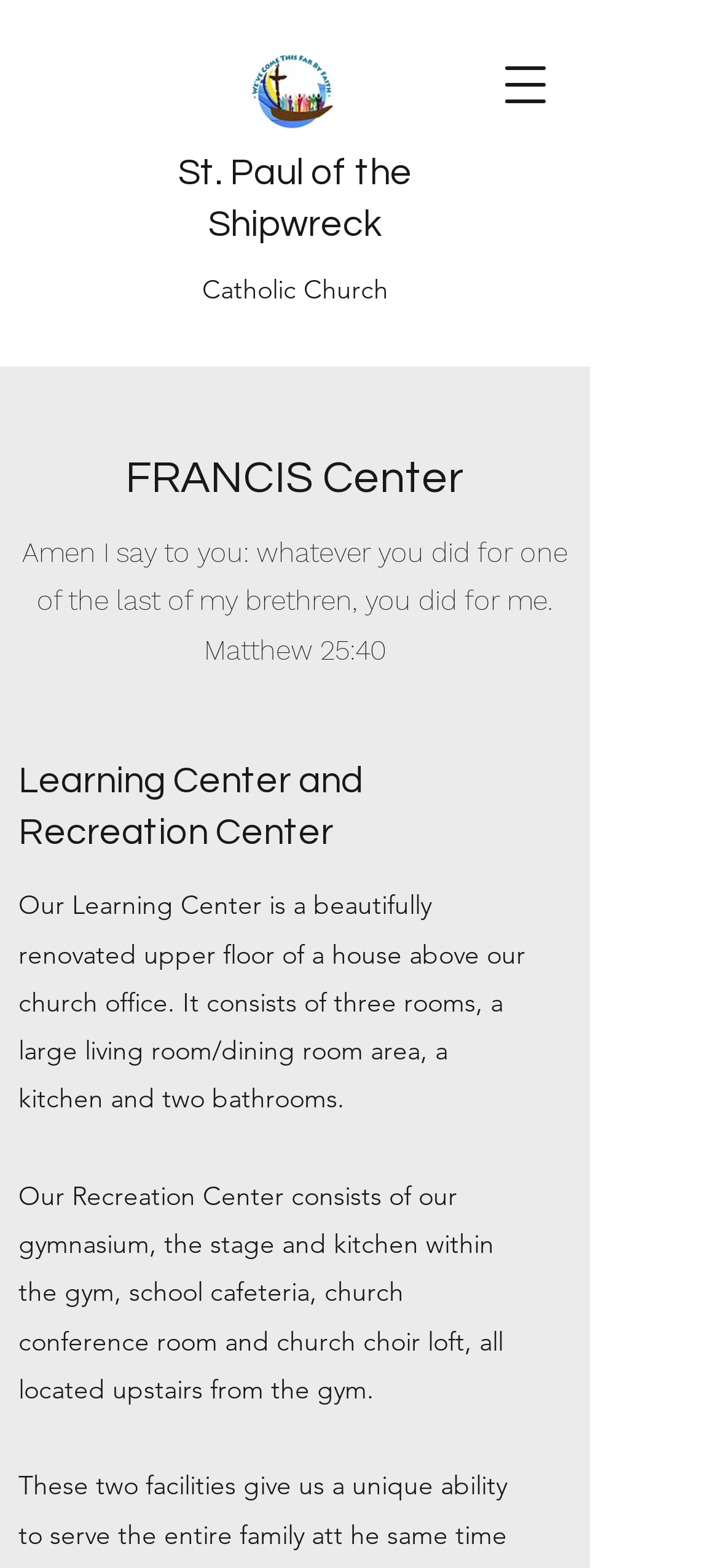Find the bounding box coordinates corresponding to the UI element with the description: "St. Paul of the Shipwreck". The coordinates should be formatted as [left, top, right, bottom], with values as floats between 0 and 1.

[0.247, 0.099, 0.573, 0.155]